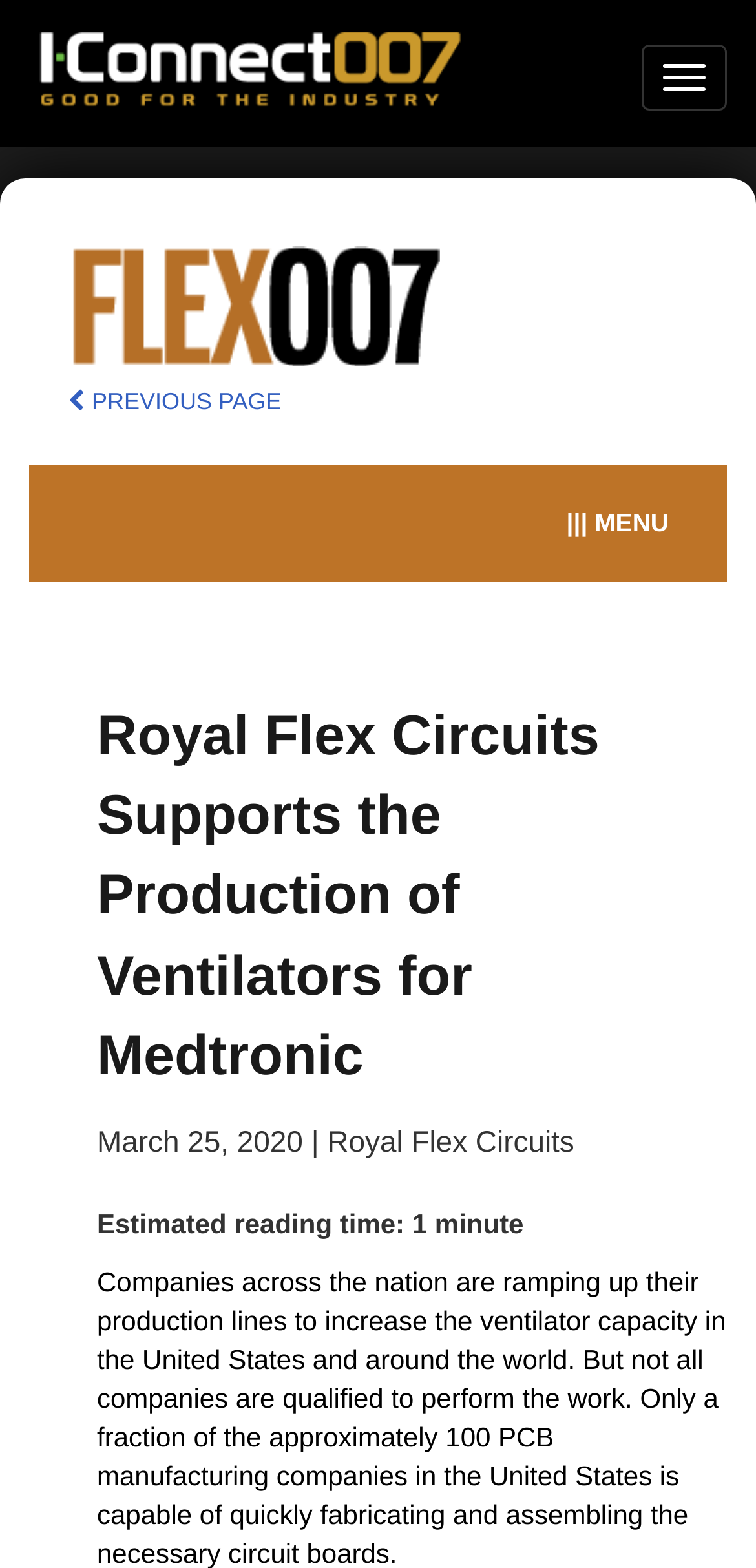Describe the webpage meticulously, covering all significant aspects.

The webpage appears to be an article page with a focus on the topic "Royal Flex Circuits Supports the Production of Ventilators for Medtronic". 

At the top right corner, there is a button labeled "Toggle navigation". Next to it, on the top left corner, there is a link with an image, which seems to be a logo or a brand icon. 

Below the logo, there are three links in a row. The first link has an image, possibly a thumbnail or an icon. The second link is labeled "PREVIOUS PAGE" with an arrow icon. The third link is labeled "MENU" with three vertical lines.

The main content of the page starts with a heading that matches the title of the page, "Royal Flex Circuits Supports the Production of Ventilators for Medtronic". Below the heading, there is a subheading that indicates the date of the article, "March 25, 2020 | Royal Flex Circuits". 

Further down, there is a text that estimates the reading time of the article, "Estimated reading time: 1 minute". The rest of the page likely contains the article content, but the details are not provided in the accessibility tree.